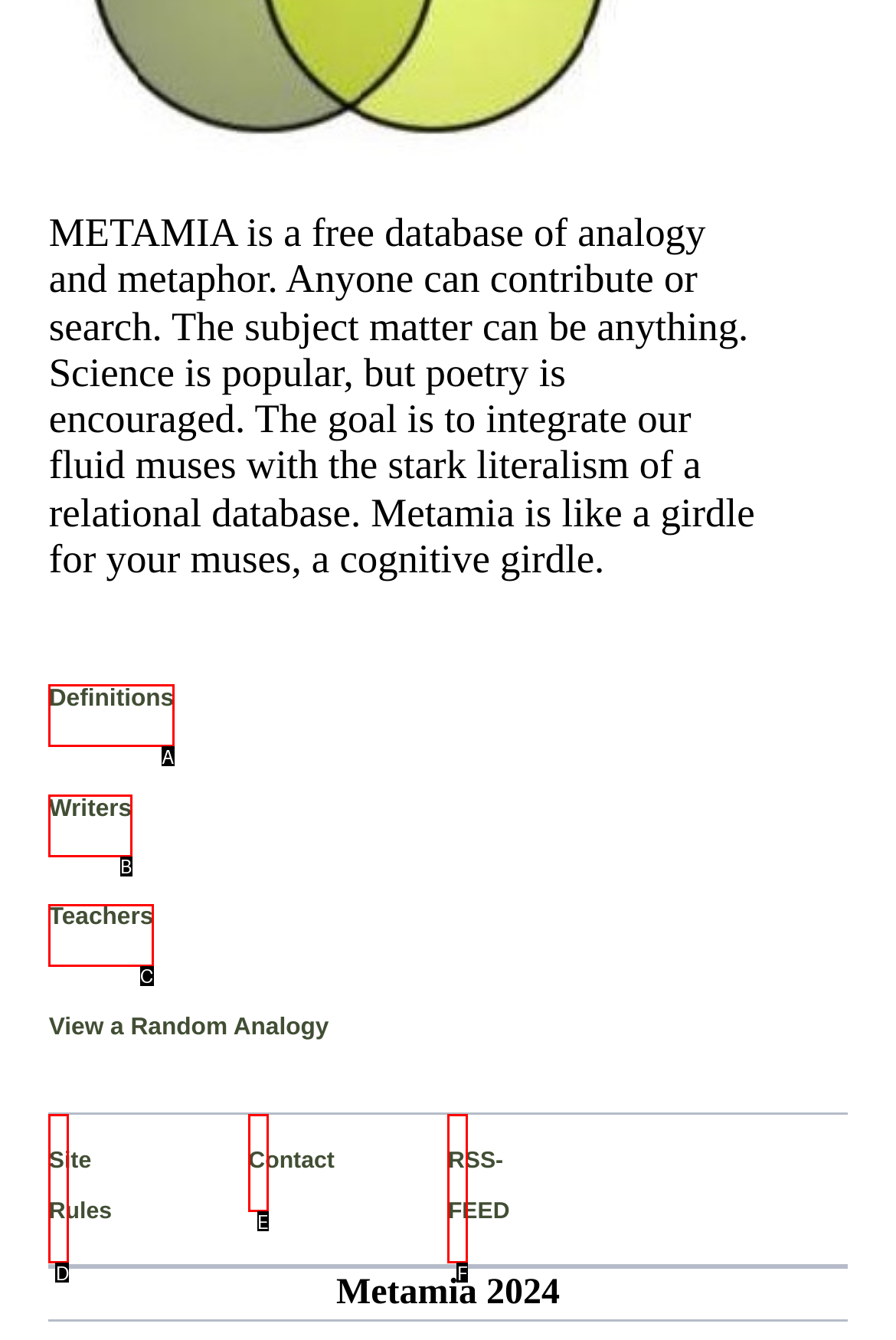Match the HTML element to the description: Site Rules. Respond with the letter of the correct option directly.

D